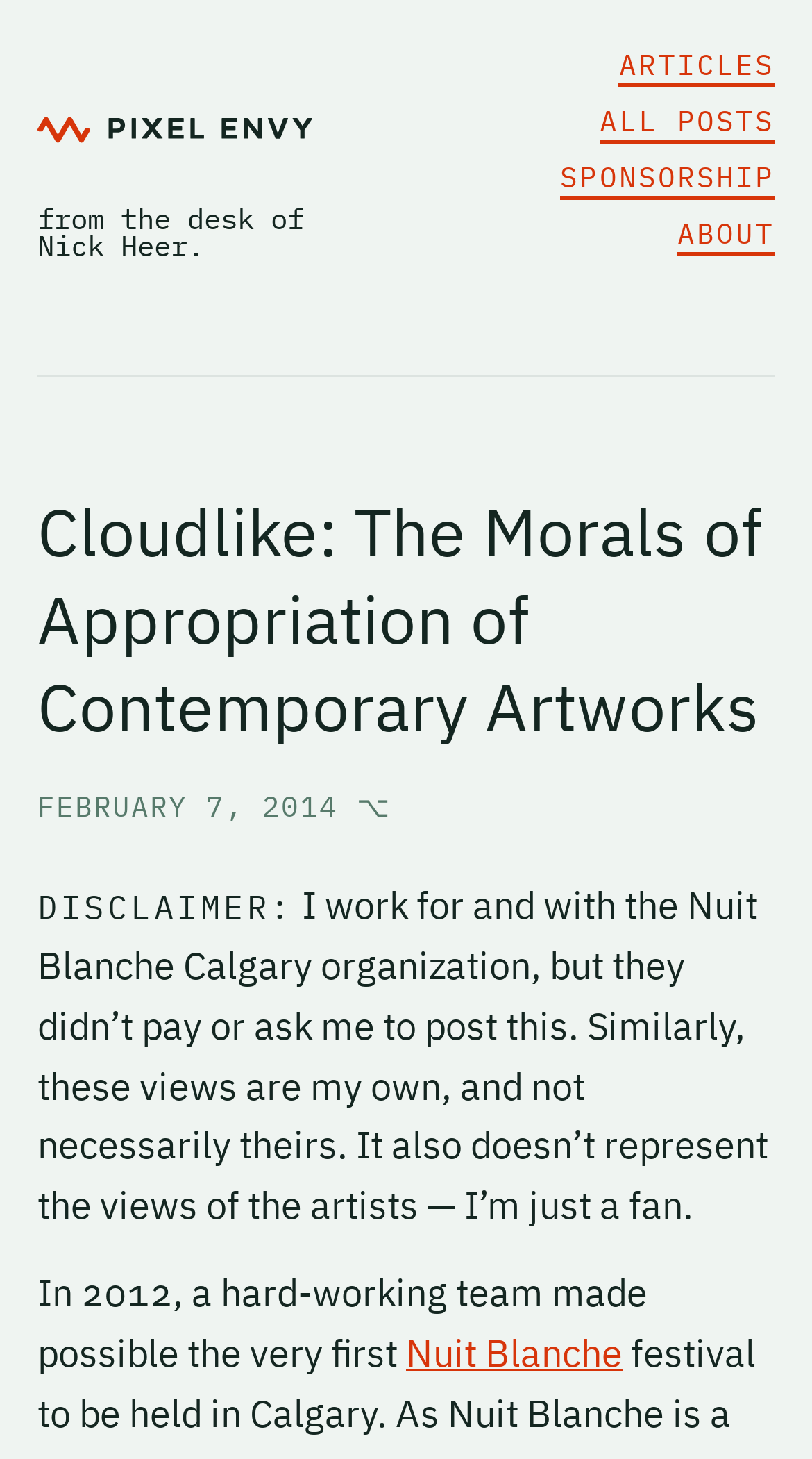Examine the image carefully and respond to the question with a detailed answer: 
What are the categories of posts?

The categories of posts are located at the top right corner of the webpage, with links to 'ARTICLES', 'ALL POSTS', 'SPONSORSHIP', and 'ABOUT'. These links have bounding box coordinates of [0.762, 0.031, 0.954, 0.06], [0.738, 0.07, 0.954, 0.099], [0.69, 0.109, 0.954, 0.137], and [0.834, 0.147, 0.954, 0.176] respectively.